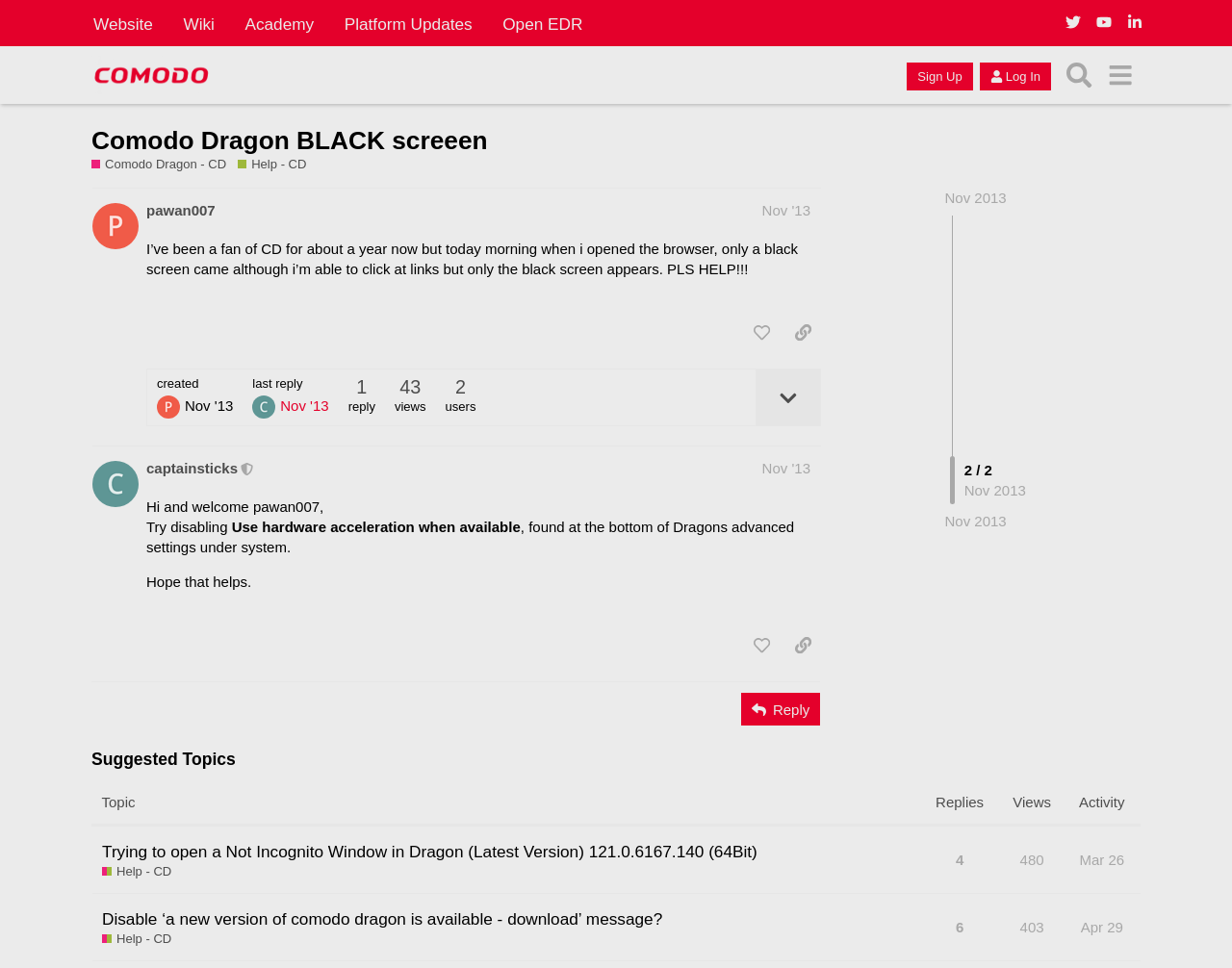What is the username of the user who posted the first topic?
Please provide a comprehensive answer based on the visual information in the image.

The username can be found in the first topic post, where it says 'pawan007 Nov '13' above the post content.